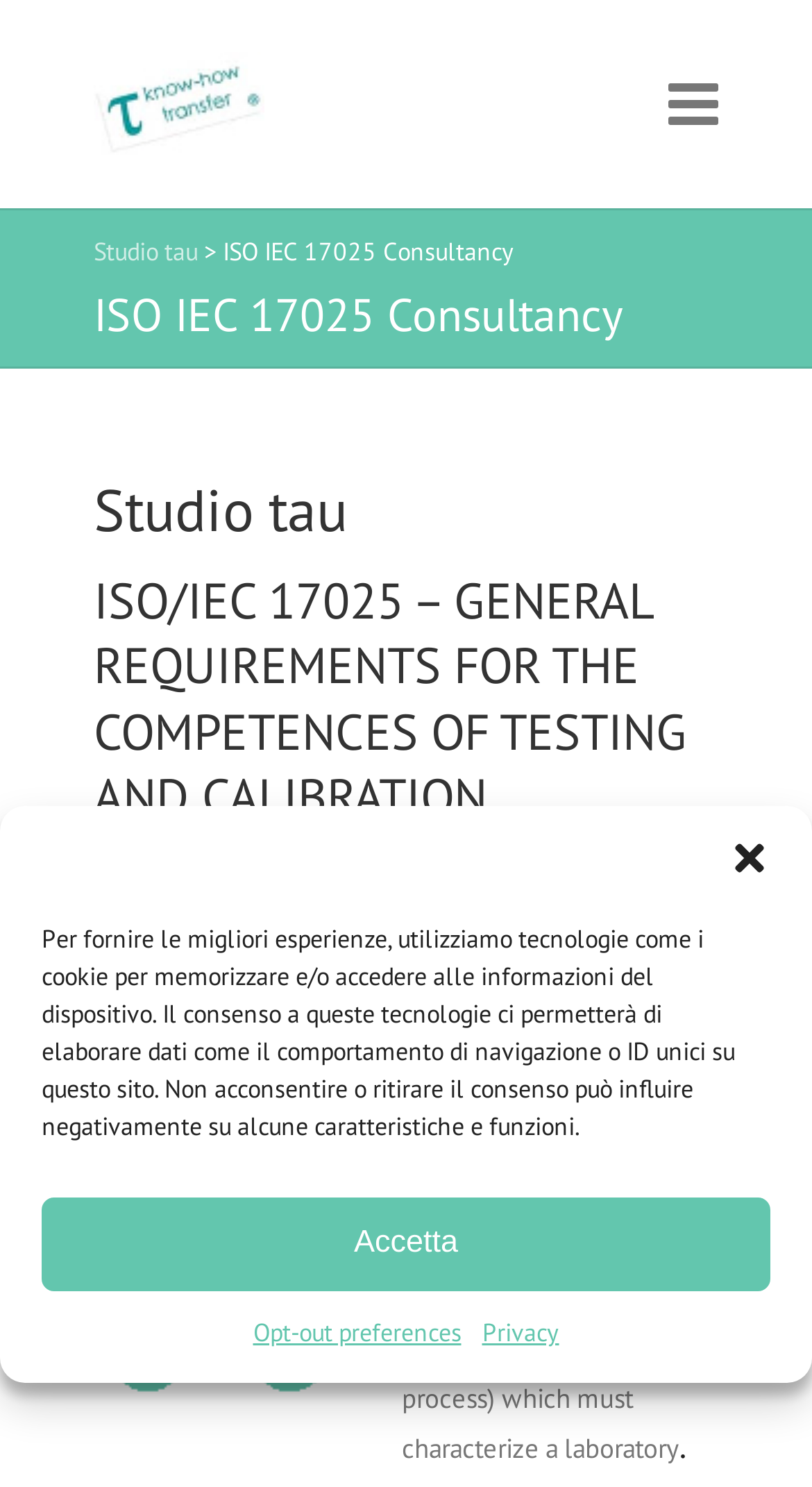Answer the following inquiry with a single word or phrase:
What is unique about the structure of the standard?

Focused on elements